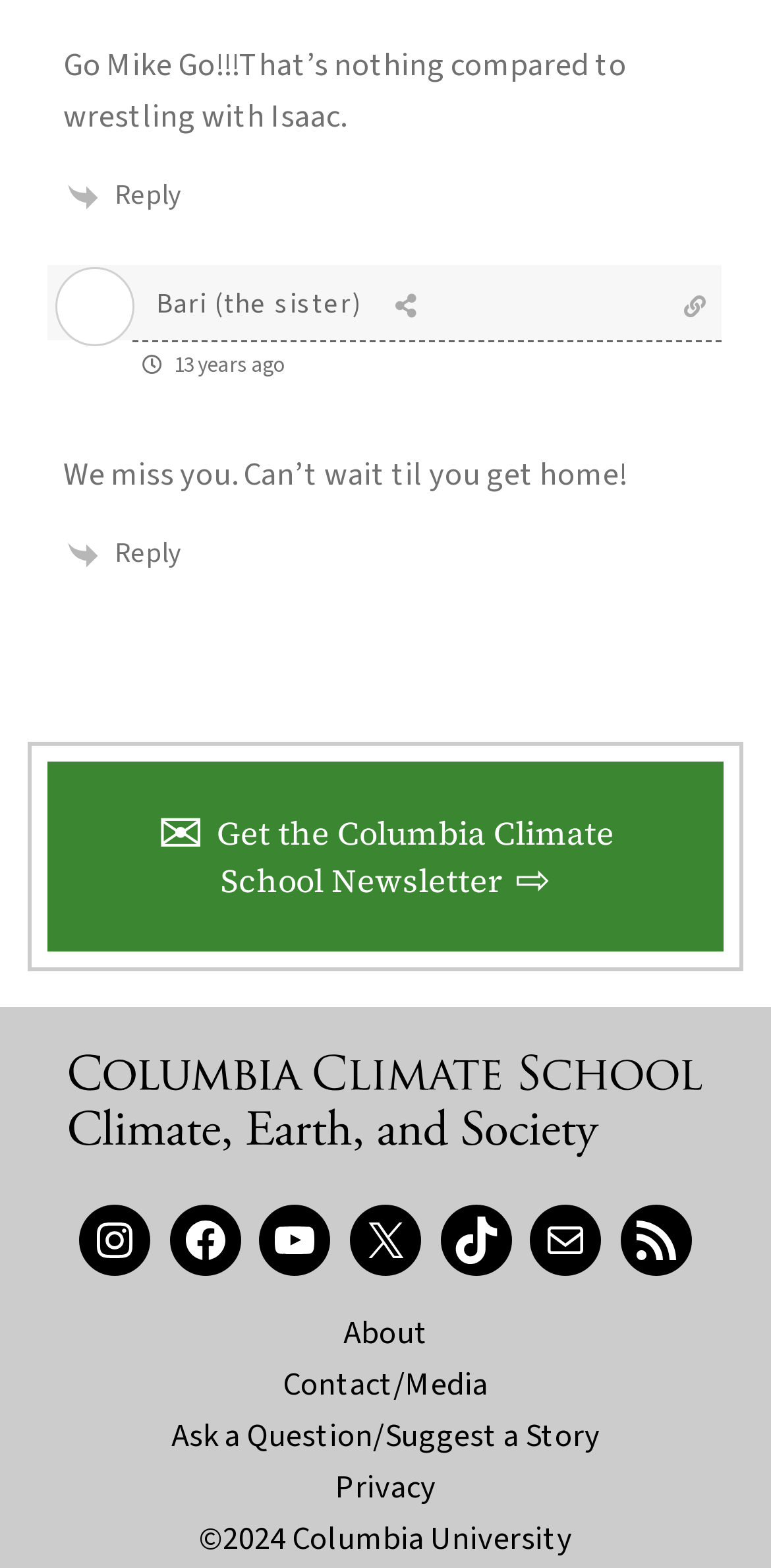What is the purpose of the 'Share On' links?
Please provide a comprehensive and detailed answer to the question.

The links 'Share On Twitter', 'Share On VKontakte', and 'Share On Odnoklassniki' suggest that they are meant for sharing content on different social media platforms.